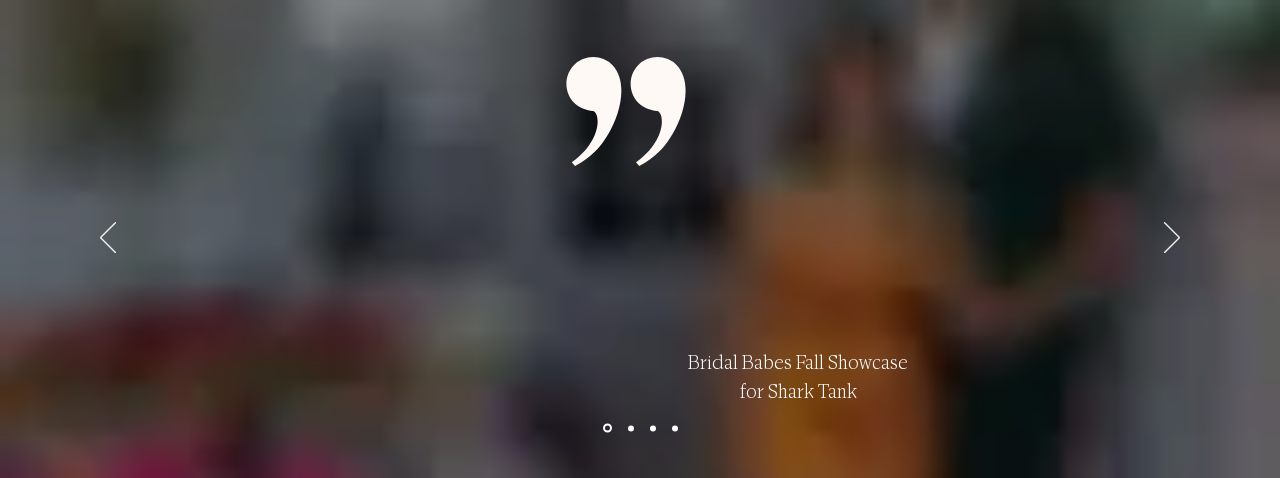Please provide a comprehensive answer to the question below using the information from the image: What is the connection of the event to 'Shark Tank'?

The caption emphasizes the connection to 'Shark Tank', suggesting an entrepreneurial spirit and the drive to bring new ideas to a broader audience.